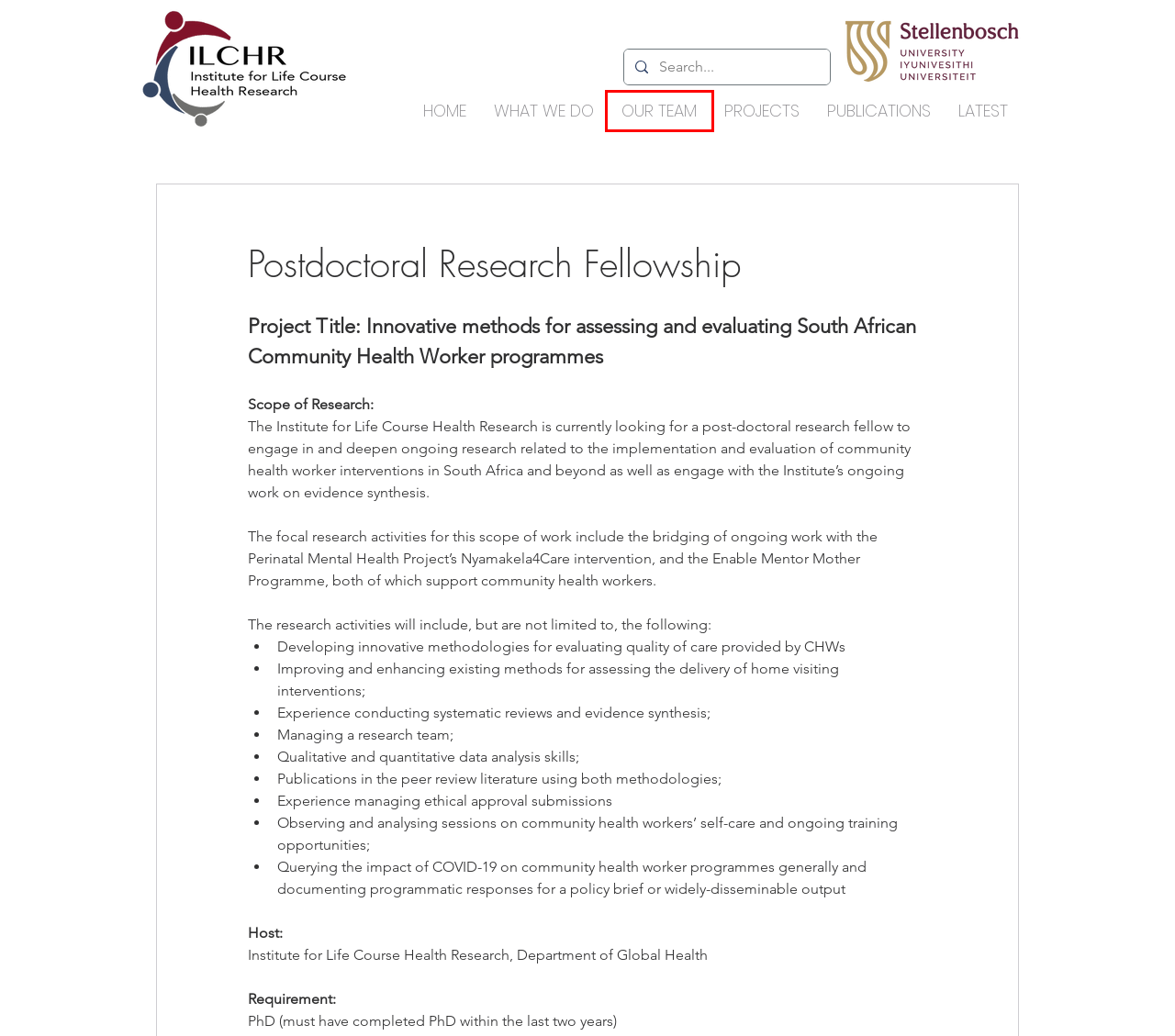Analyze the given webpage screenshot and identify the UI element within the red bounding box. Select the webpage description that best matches what you expect the new webpage to look like after clicking the element. Here are the candidates:
A. PROJECTS | ILCHR
B. Publications | ILCHR
C. ILCHR | Institute for Life Course Health Research
D. LATEST | ILCHR
E. LEGO grant helps research enrich parenting in the digital age
F. Meet the SDG3 researchers: Tatenda Mawoyo and Stefani Du Toit
G. WHAT WE DO | ILCHR
H. OUR TEAM | ILCHR

H